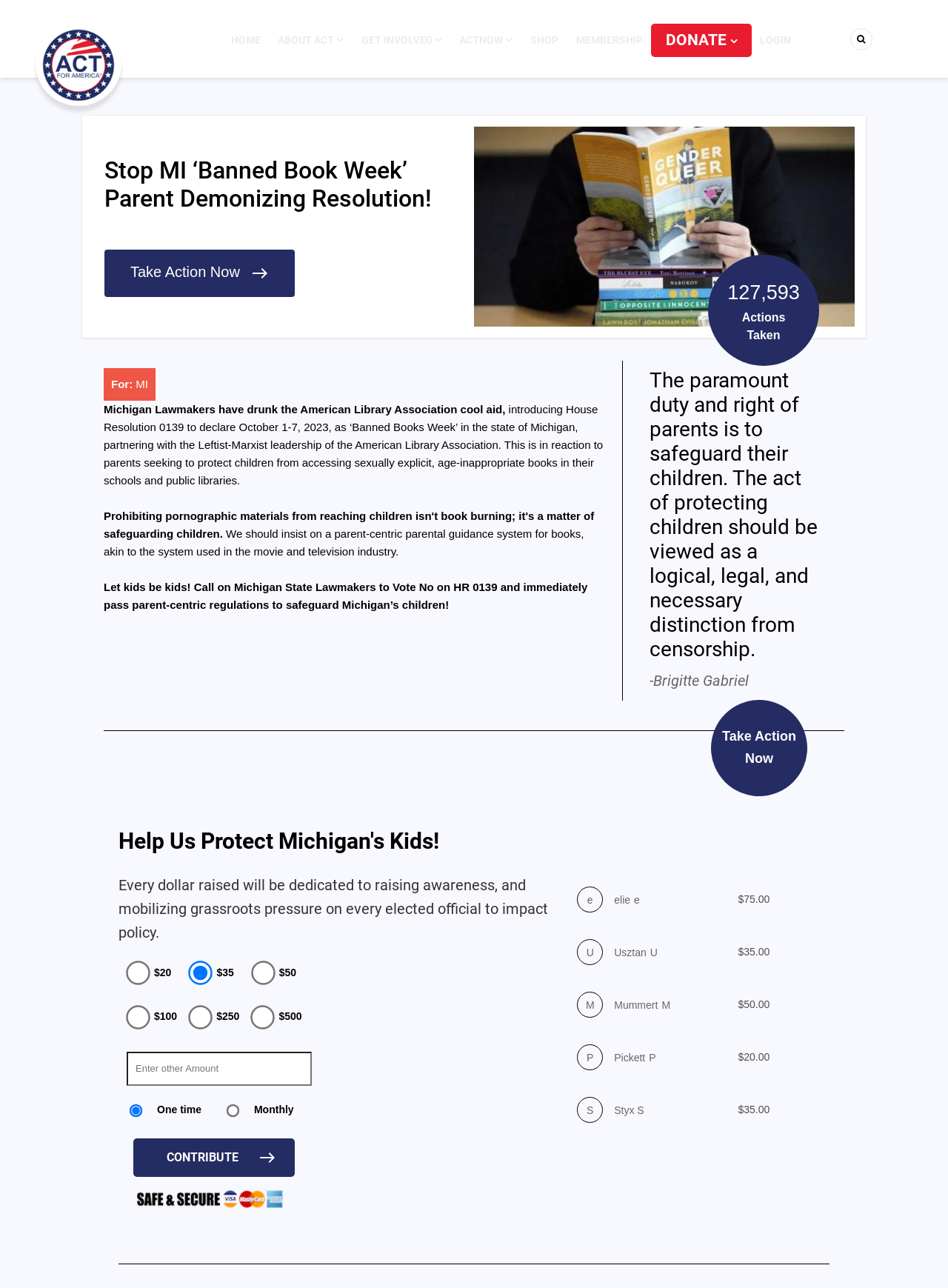Determine the bounding box of the UI component based on this description: "name="submit" value="CONTRIBUTE"". The bounding box coordinates should be four float values between 0 and 1, i.e., [left, top, right, bottom].

[0.16, 0.887, 0.269, 0.911]